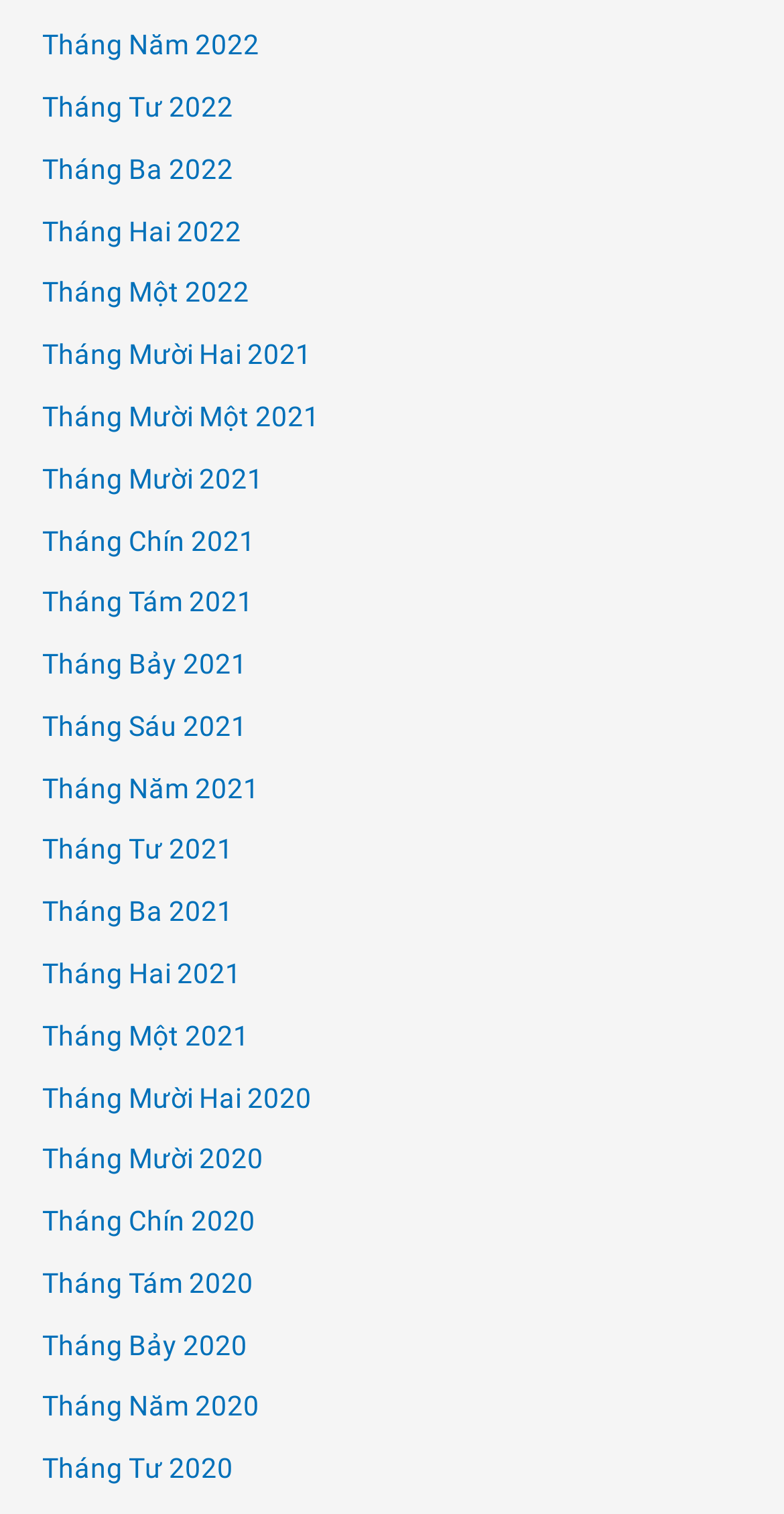Provide the bounding box coordinates of the section that needs to be clicked to accomplish the following instruction: "view April 2021."

[0.054, 0.55, 0.298, 0.572]